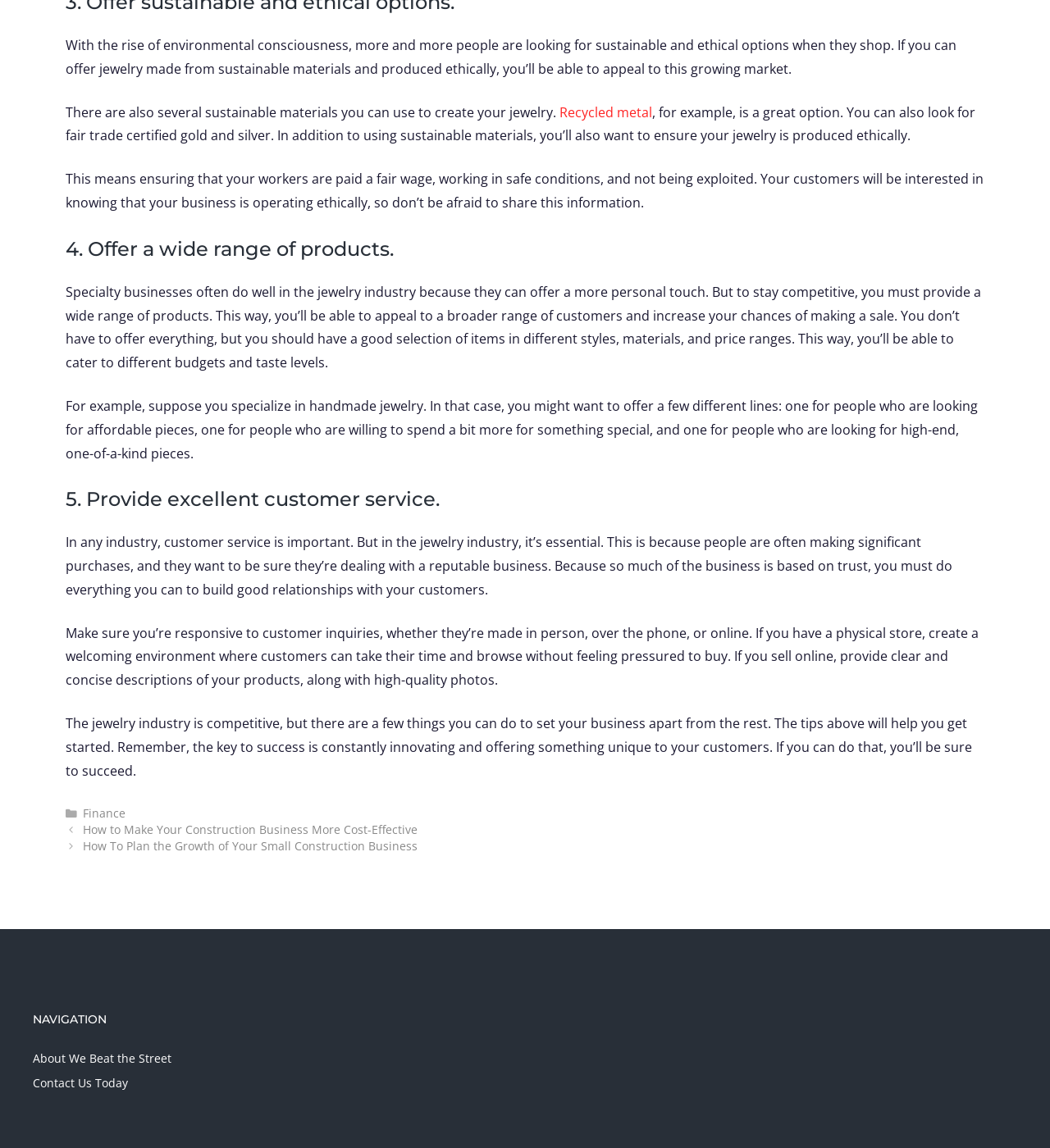Please answer the following question using a single word or phrase: 
What is the location of the 'NAVIGATION' heading?

Bottom of the page